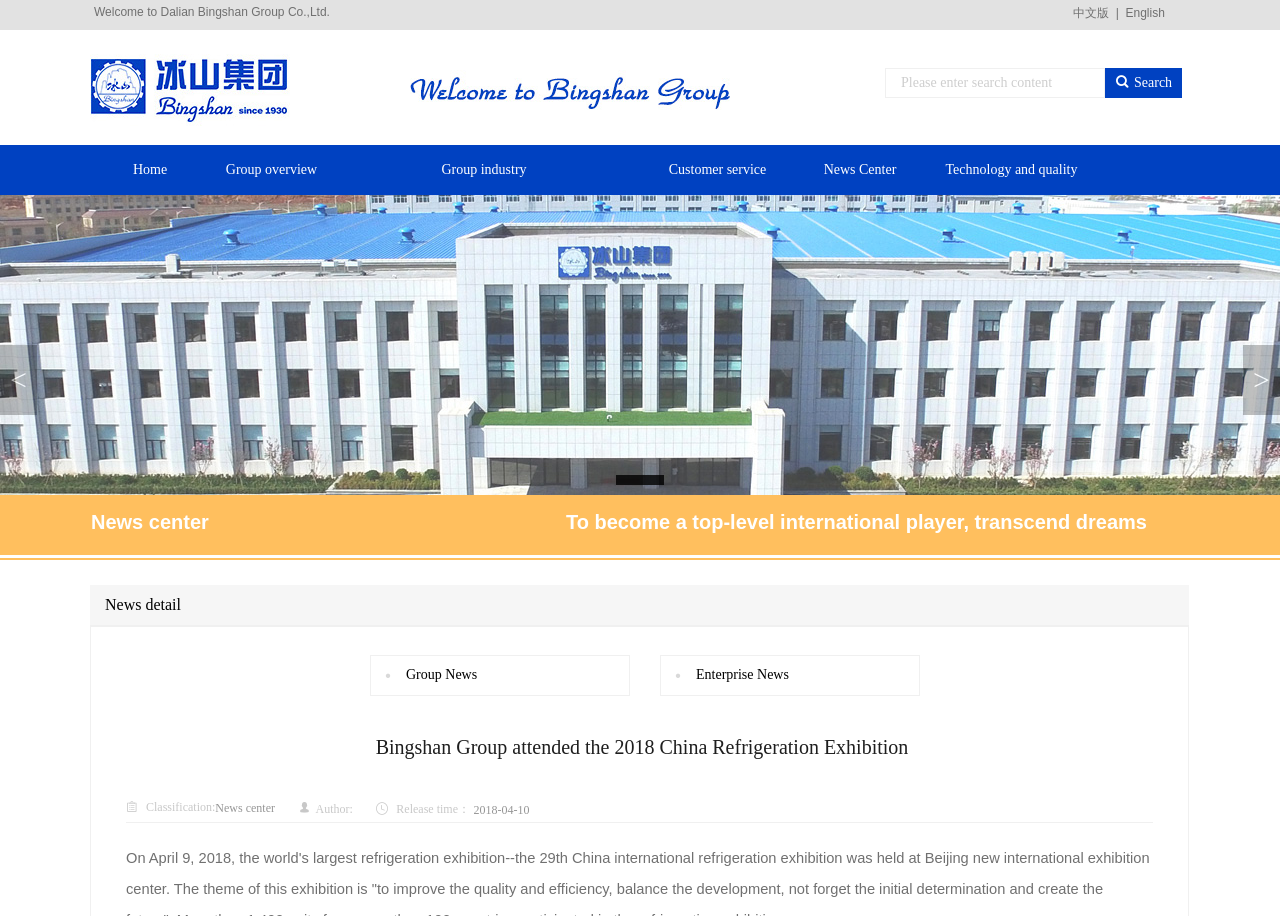Generate a comprehensive description of the contents of the webpage.

The webpage is about Dalian Bingshan Group Co., Ltd., a company that attended the 2018 China Refrigeration Exhibition. At the top of the page, there is a welcome message and a language selection option with links to switch between Chinese and English versions. Below this, there is a company logo image and a search bar with a "Search" button.

The main navigation menu is divided into several sections, including "Home", "Group Overview", "Group Profile", "History", "Culture", and others. These sections are arranged vertically on the left side of the page.

On the right side of the page, there is a news section with a heading "News Center" and a subheading "To become a top-level international player, transcend dreams". Below this, there is a news article titled "Bingshan Group attended the 2018 China Refrigeration Exhibition" with a classification label "News Center" and author and release time information.

There are also several links to other news articles and company information, including "Group News", "Enterprise News", and "Investor Interaction". At the bottom of the page, there is a section with links to company reports, articles of association, and other financial information.

Overall, the webpage provides an overview of the company's activities, news, and information about its products and services.